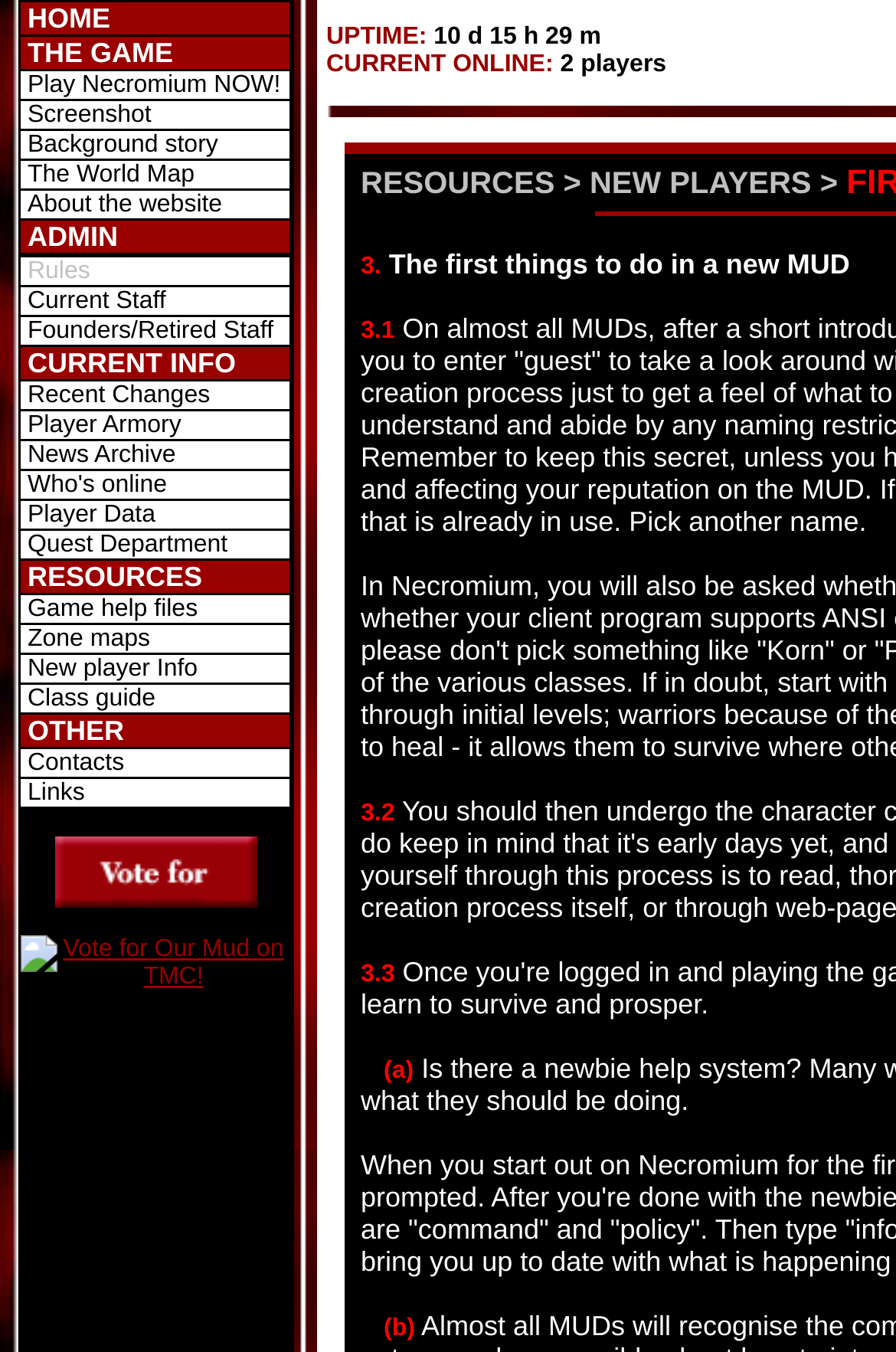Reply to the question with a single word or phrase:
What is the first link on the webpage?

HOME